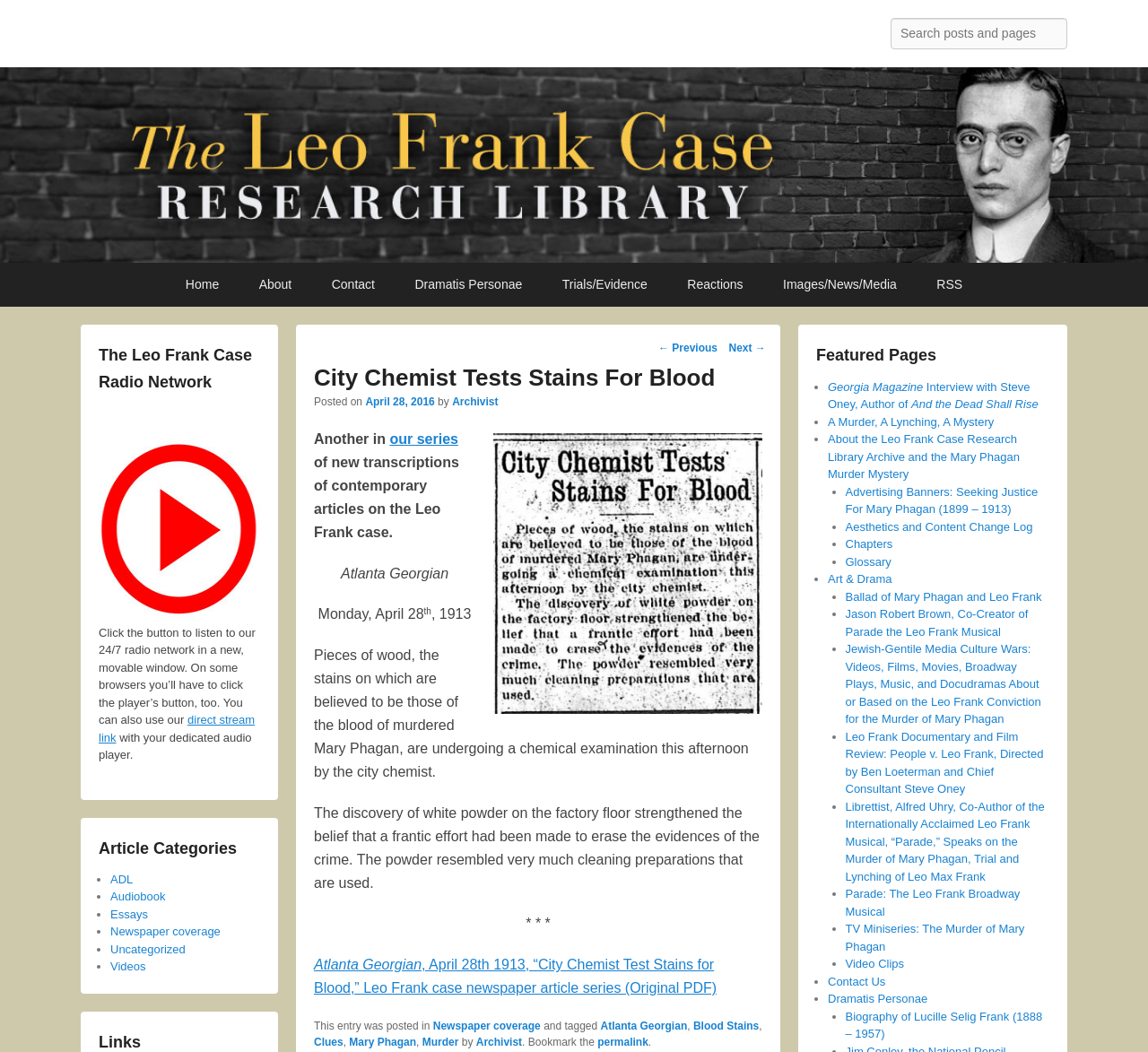Locate the bounding box coordinates of the element to click to perform the following action: 'View the next page'. The coordinates should be given as four float values between 0 and 1, in the form of [left, top, right, bottom].

[0.635, 0.32, 0.667, 0.343]